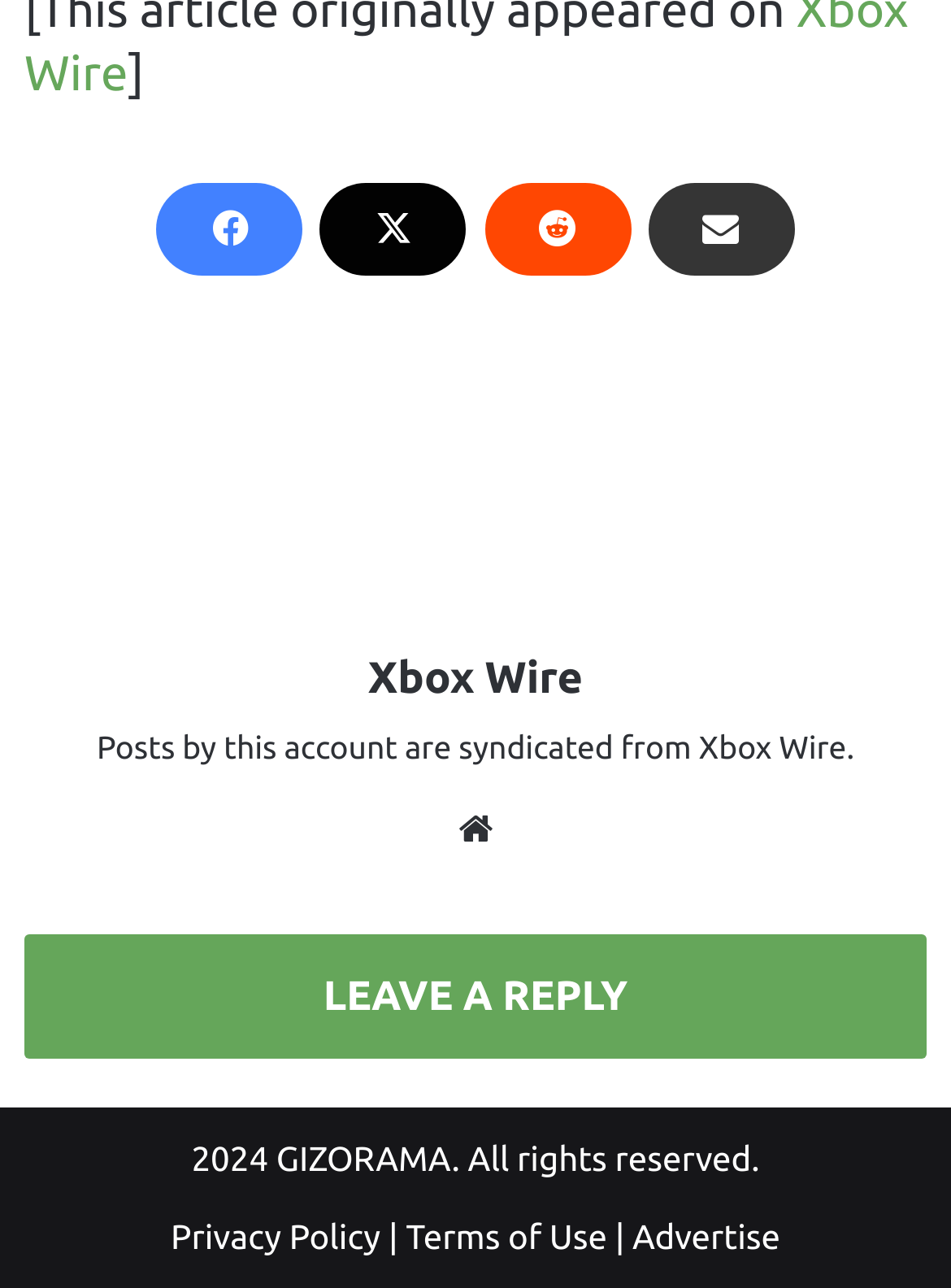What is the name of the account?
Give a thorough and detailed response to the question.

The name of the account can be found in the heading element with the text 'Xbox Wire' and also in the link element with the text 'Xbox Wire'.